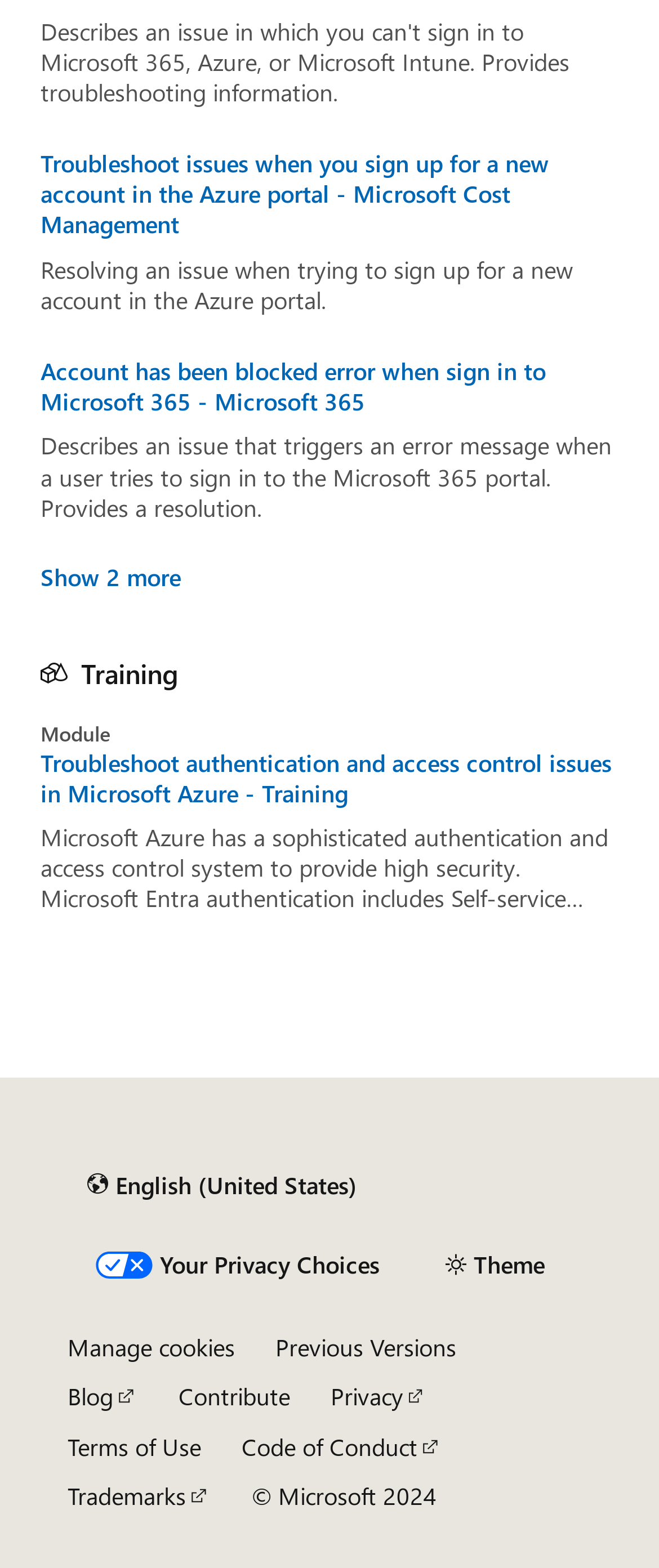Please determine the bounding box coordinates of the element's region to click in order to carry out the following instruction: "Select the 'Theme' button". The coordinates should be four float numbers between 0 and 1, i.e., [left, top, right, bottom].

[0.646, 0.79, 0.856, 0.824]